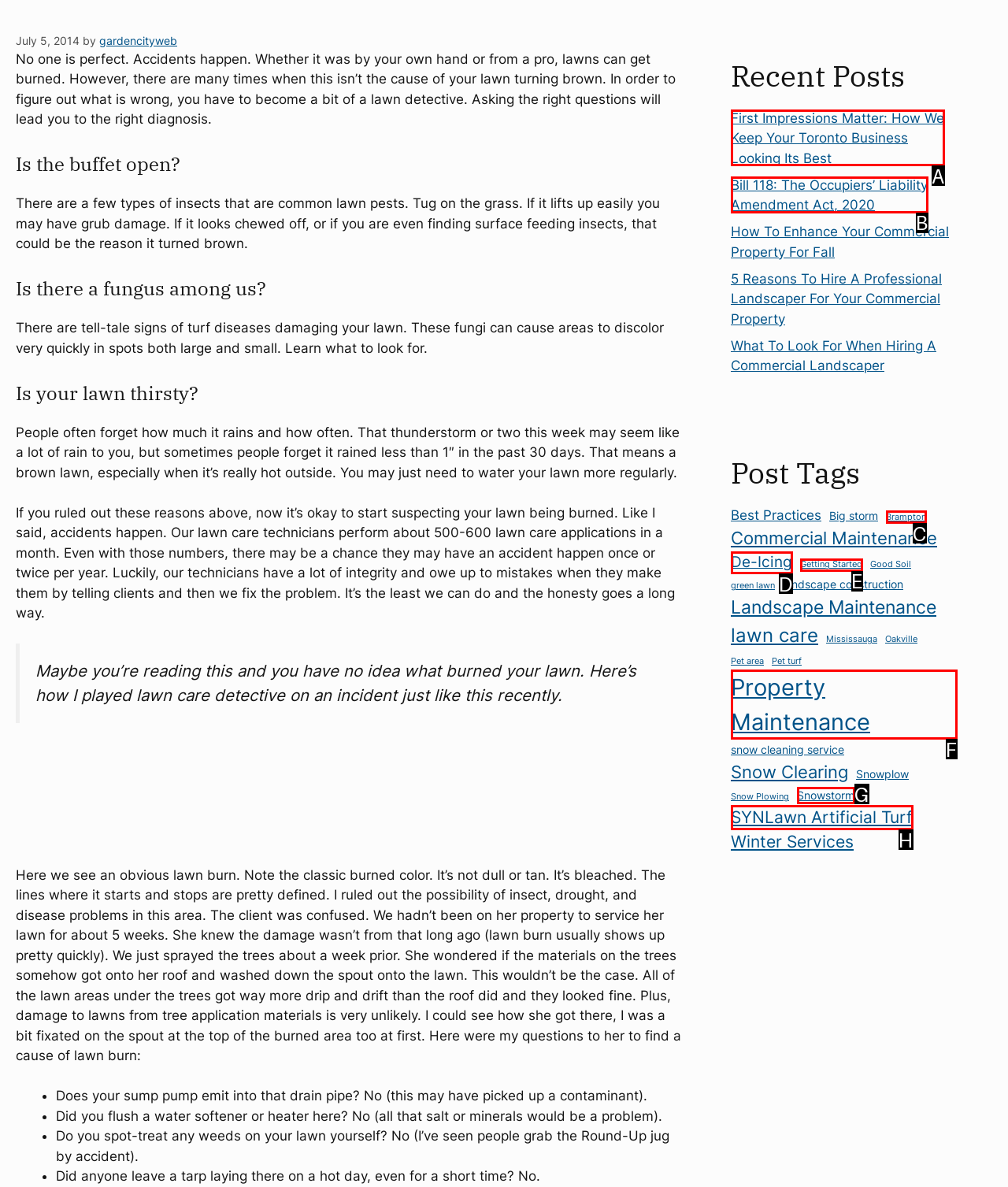Match the description: SYNLawn Artificial Turf to the correct HTML element. Provide the letter of your choice from the given options.

H